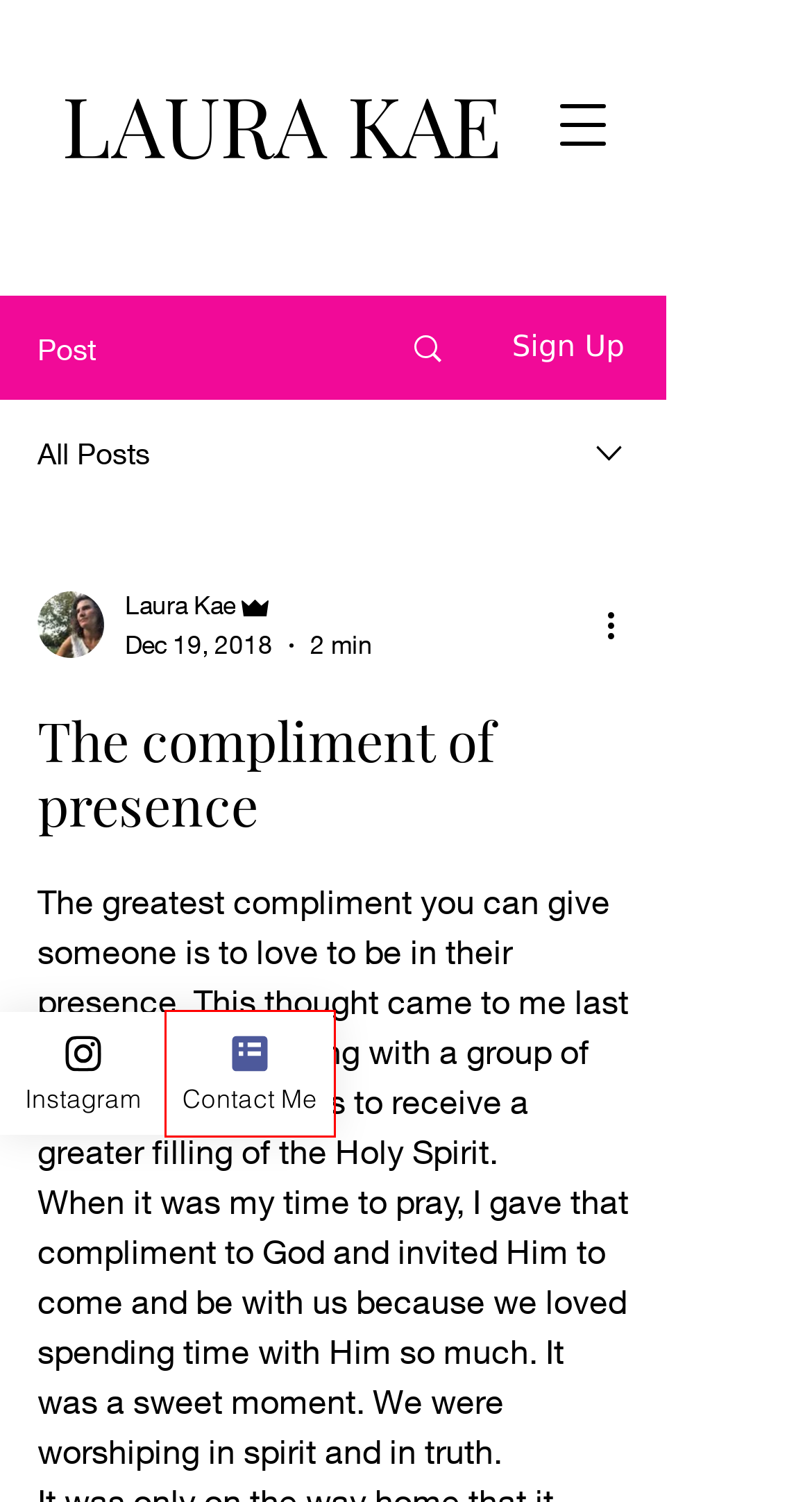Examine the webpage screenshot and identify the UI element enclosed in the red bounding box. Pick the webpage description that most accurately matches the new webpage after clicking the selected element. Here are the candidates:
A. Me, not first
B. Doing Justice
C. Contact Me | Laura Kae
D. #John
E. Joy in the Morning!
F. Joyful thanksgiving!
G. Blog | Laura Kae
H. Archives

C